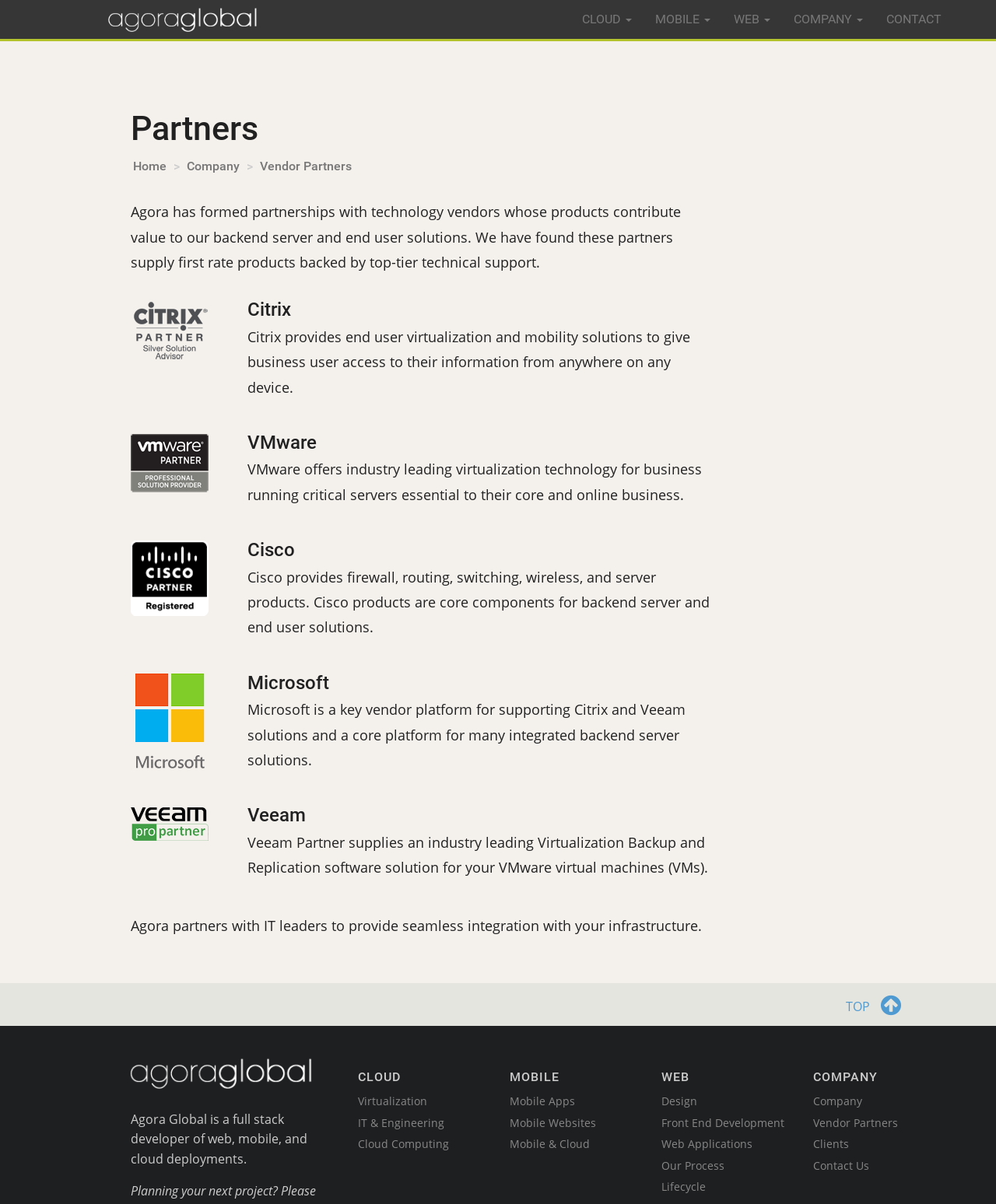Given the element description Cloud, specify the bounding box coordinates of the corresponding UI element in the format (top-left x, top-left y, bottom-right x, bottom-right y). All values must be between 0 and 1.

[0.573, 0.0, 0.646, 0.032]